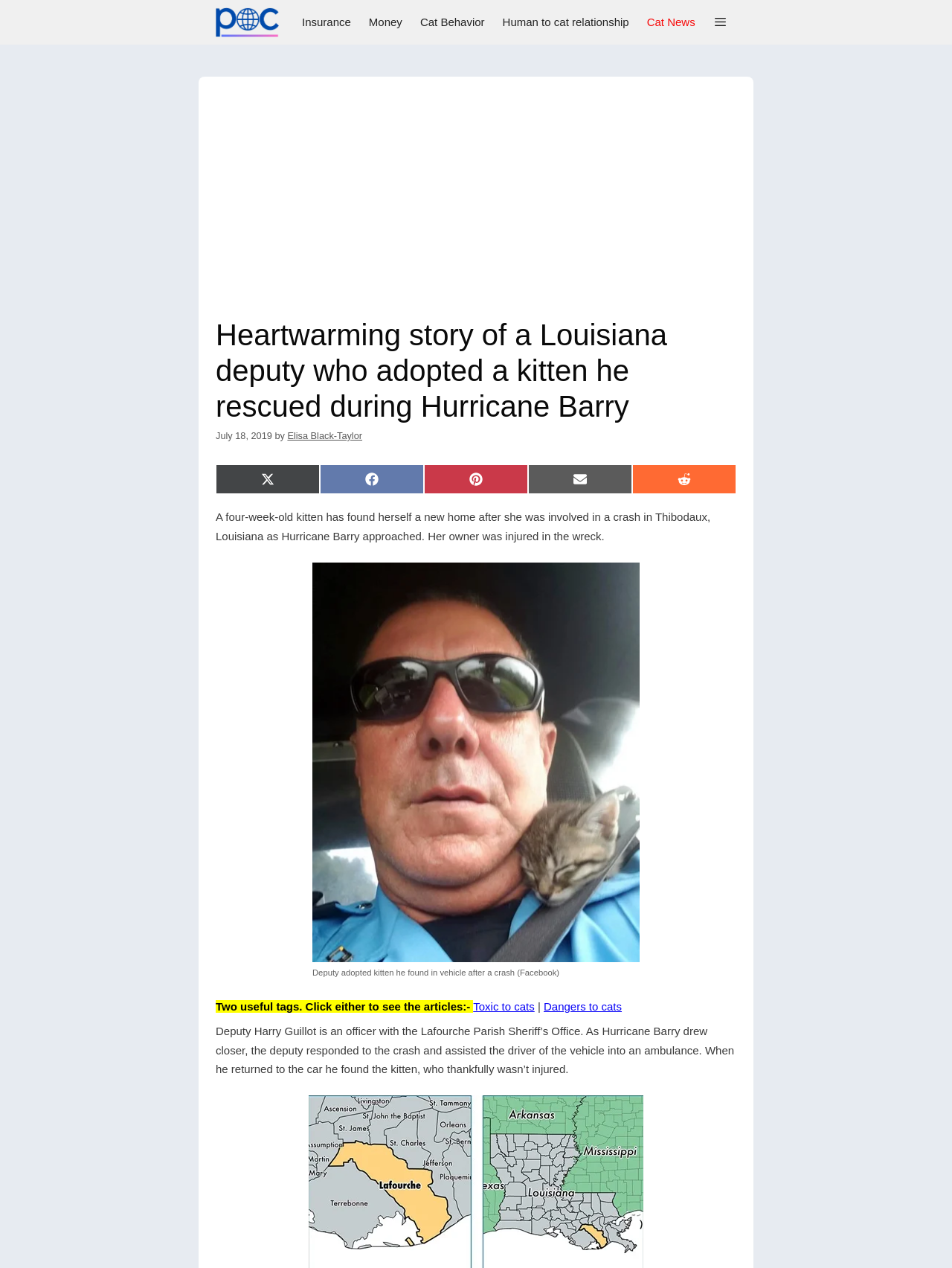Find the bounding box coordinates for the area you need to click to carry out the instruction: "Share on Facebook". The coordinates should be four float numbers between 0 and 1, indicated as [left, top, right, bottom].

[0.336, 0.366, 0.445, 0.39]